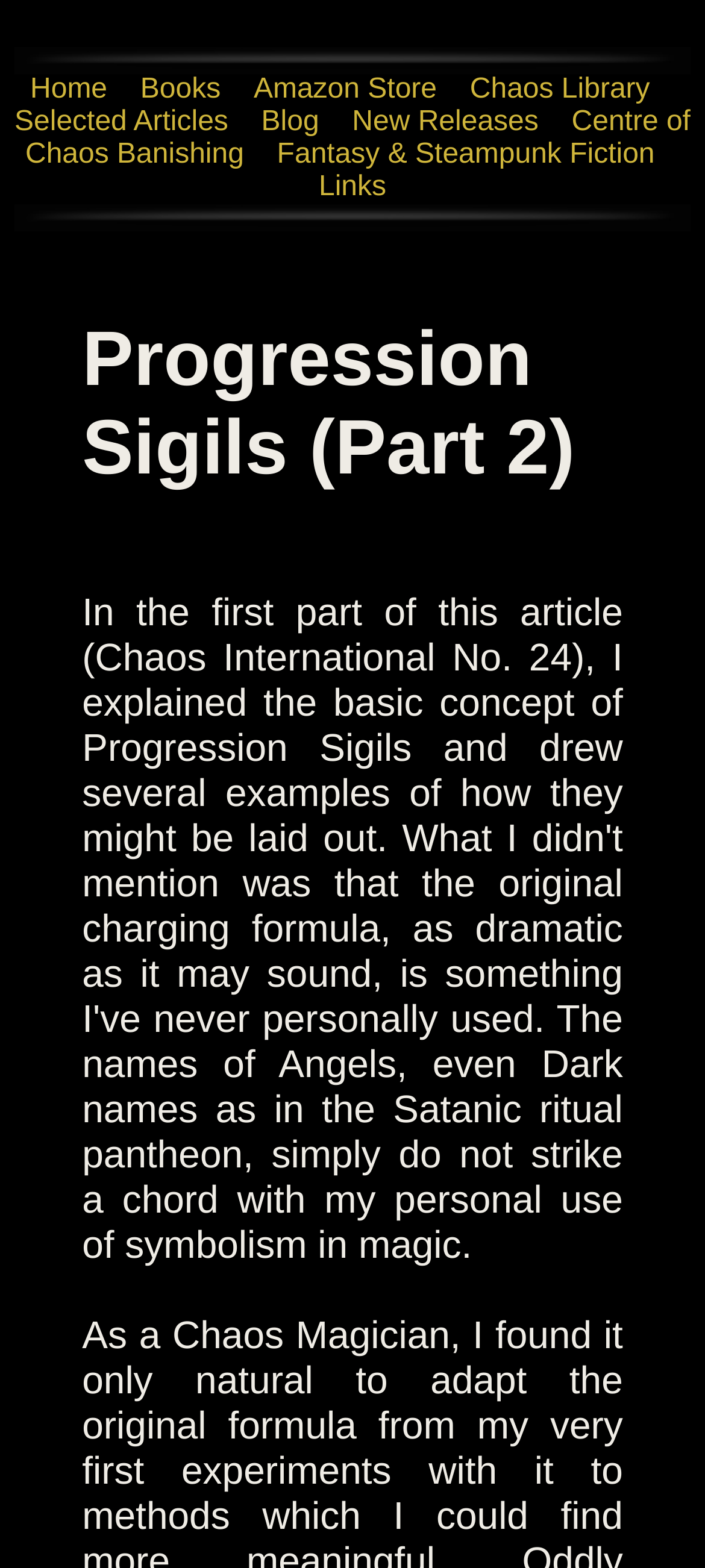Extract the top-level heading from the webpage and provide its text.

Progression Sigils (Part 2)